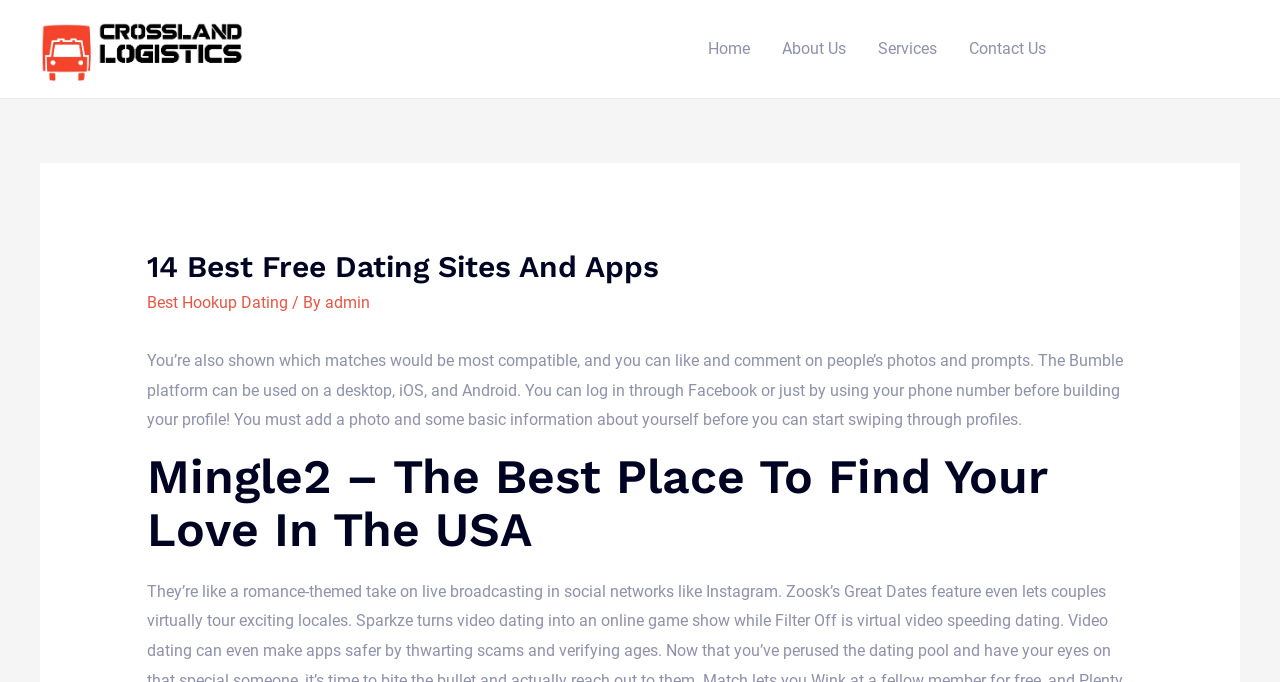Answer the following query concisely with a single word or phrase:
How many dating sites are listed?

14